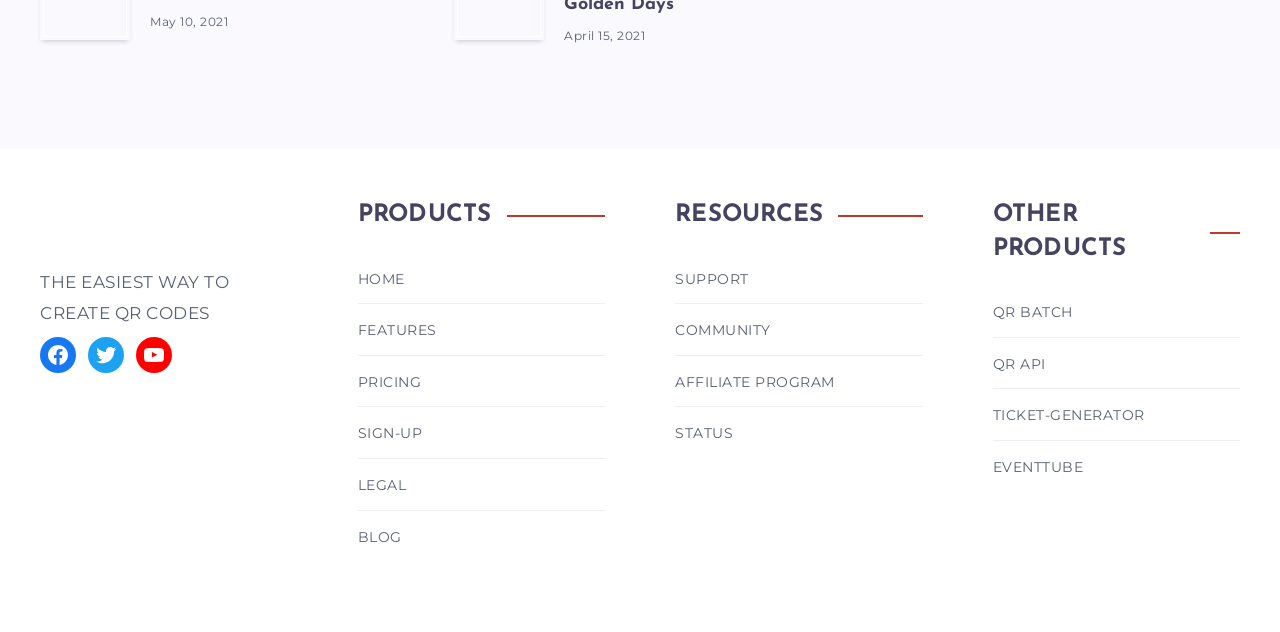Bounding box coordinates are specified in the format (top-left x, top-left y, bottom-right x, bottom-right y). All values are floating point numbers bounded between 0 and 1. Please provide the bounding box coordinate of the region this sentence describes: SIGN-UP

[0.279, 0.667, 0.33, 0.707]